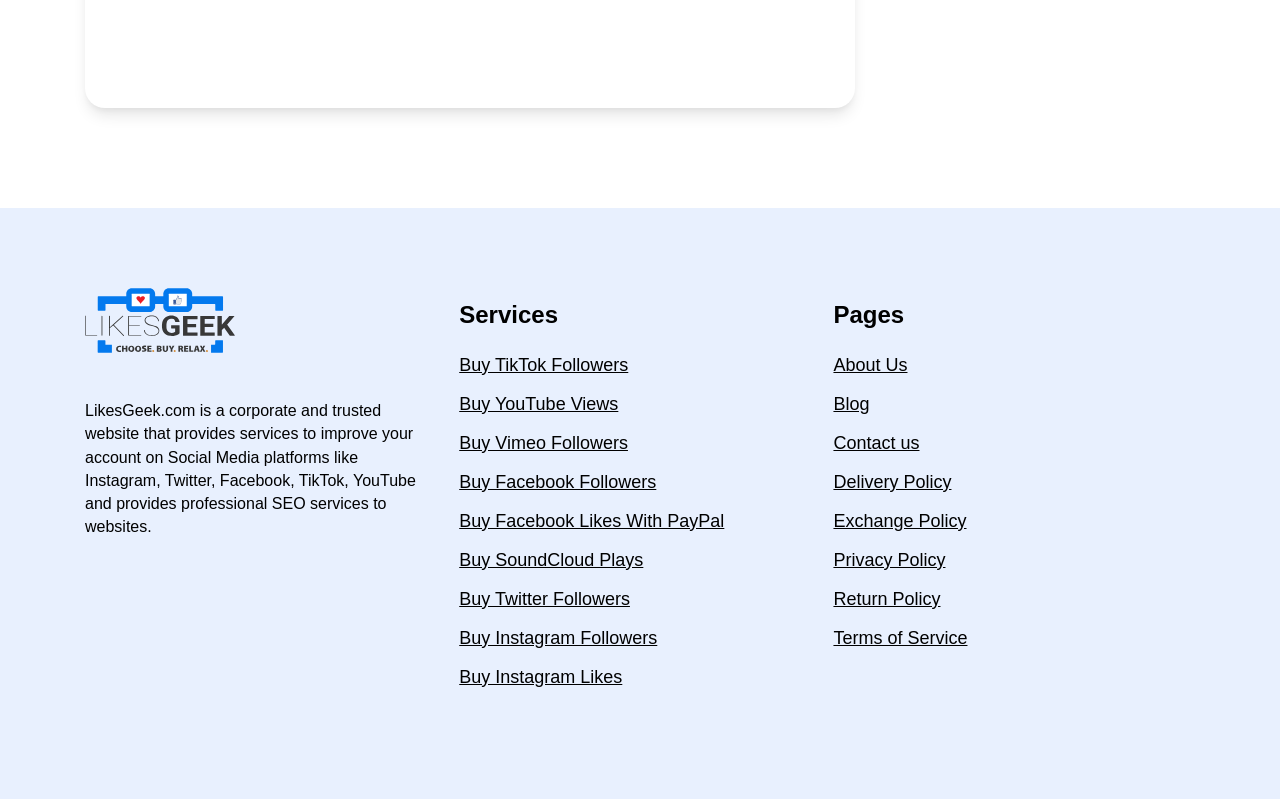Ascertain the bounding box coordinates for the UI element detailed here: "Buy TikTok Followers". The coordinates should be provided as [left, top, right, bottom] with each value being a float between 0 and 1.

[0.359, 0.442, 0.632, 0.472]